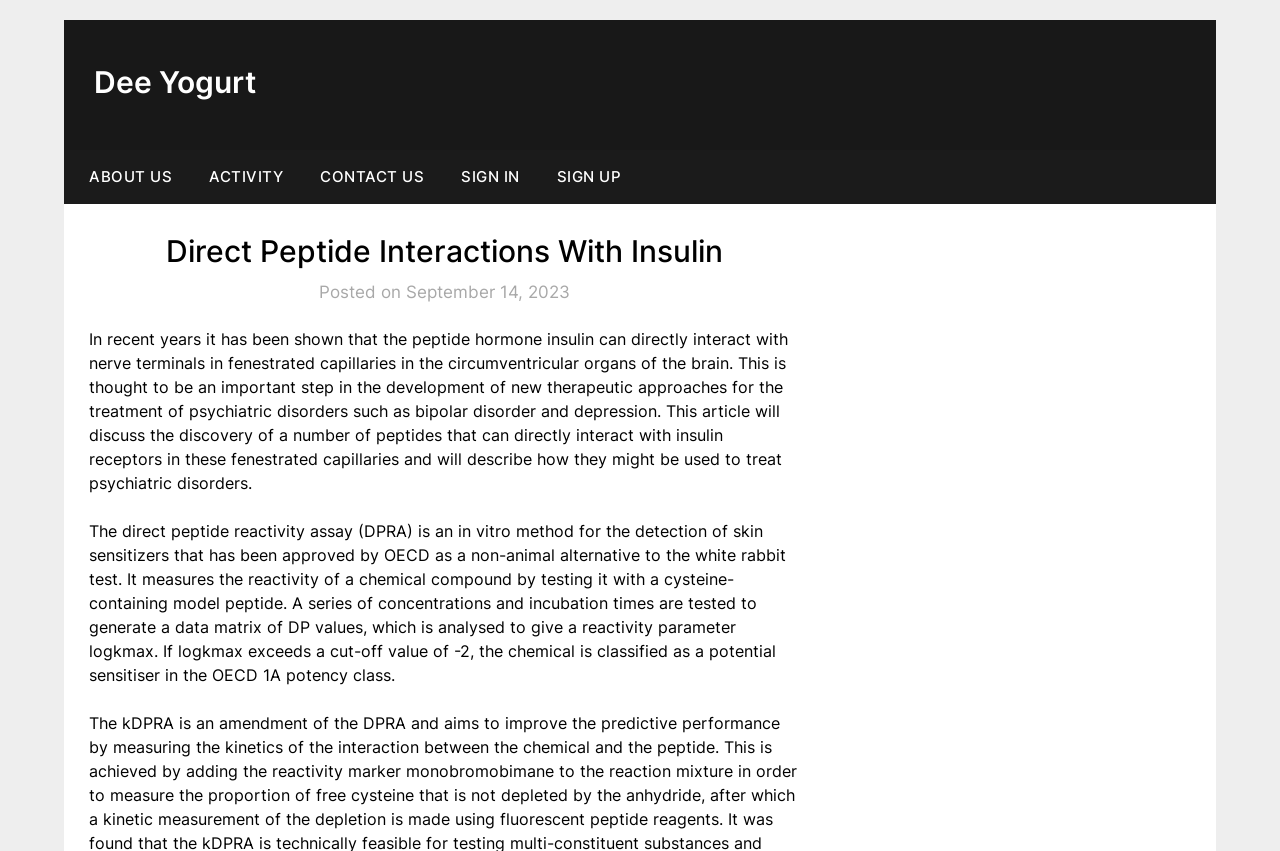Locate the UI element that matches the description ACTIVITY in the webpage screenshot. Return the bounding box coordinates in the format (top-left x, top-left y, bottom-right x, bottom-right y), with values ranging from 0 to 1.

[0.151, 0.176, 0.234, 0.24]